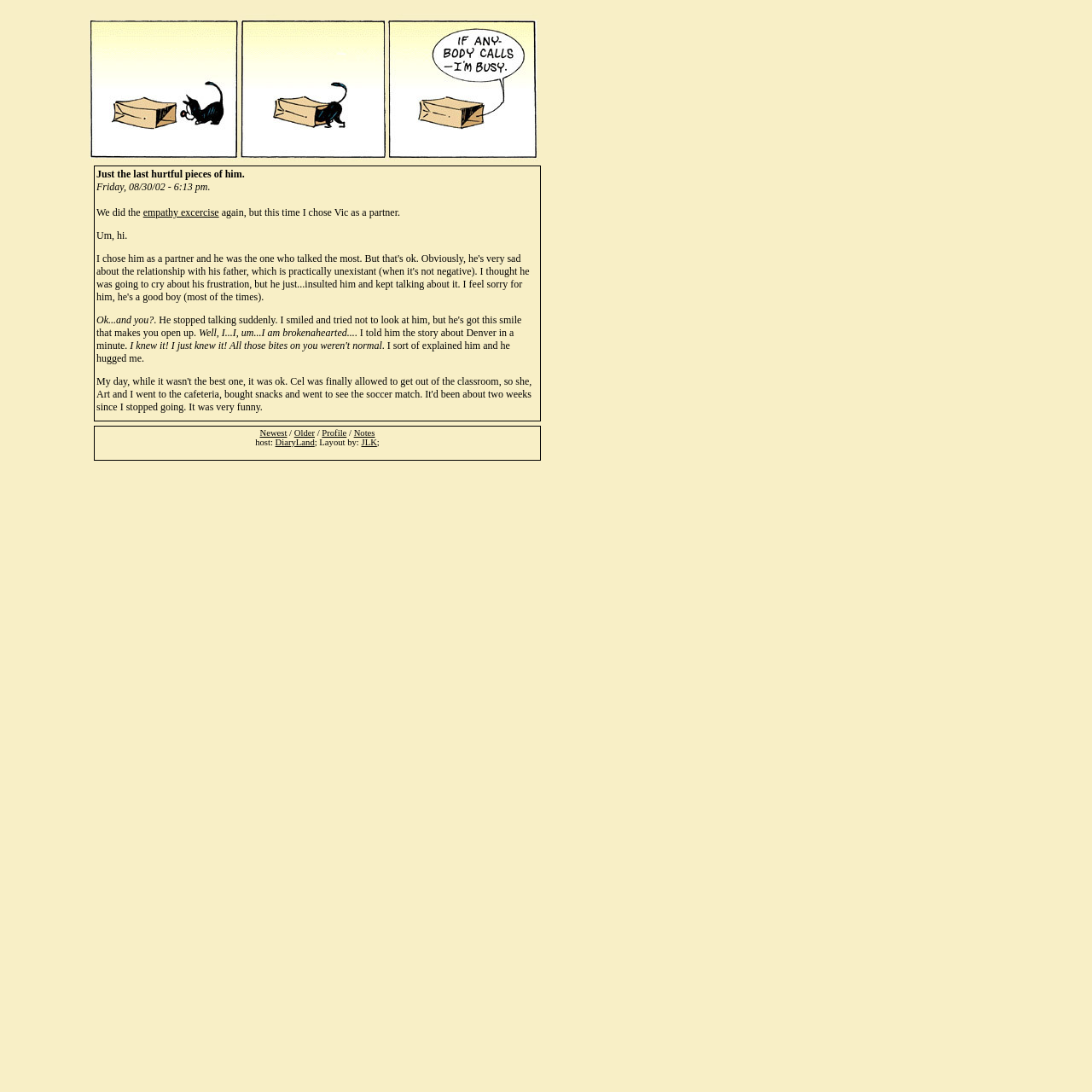Pinpoint the bounding box coordinates of the element you need to click to execute the following instruction: "visit DiaryLand". The bounding box should be represented by four float numbers between 0 and 1, in the format [left, top, right, bottom].

[0.252, 0.401, 0.288, 0.409]